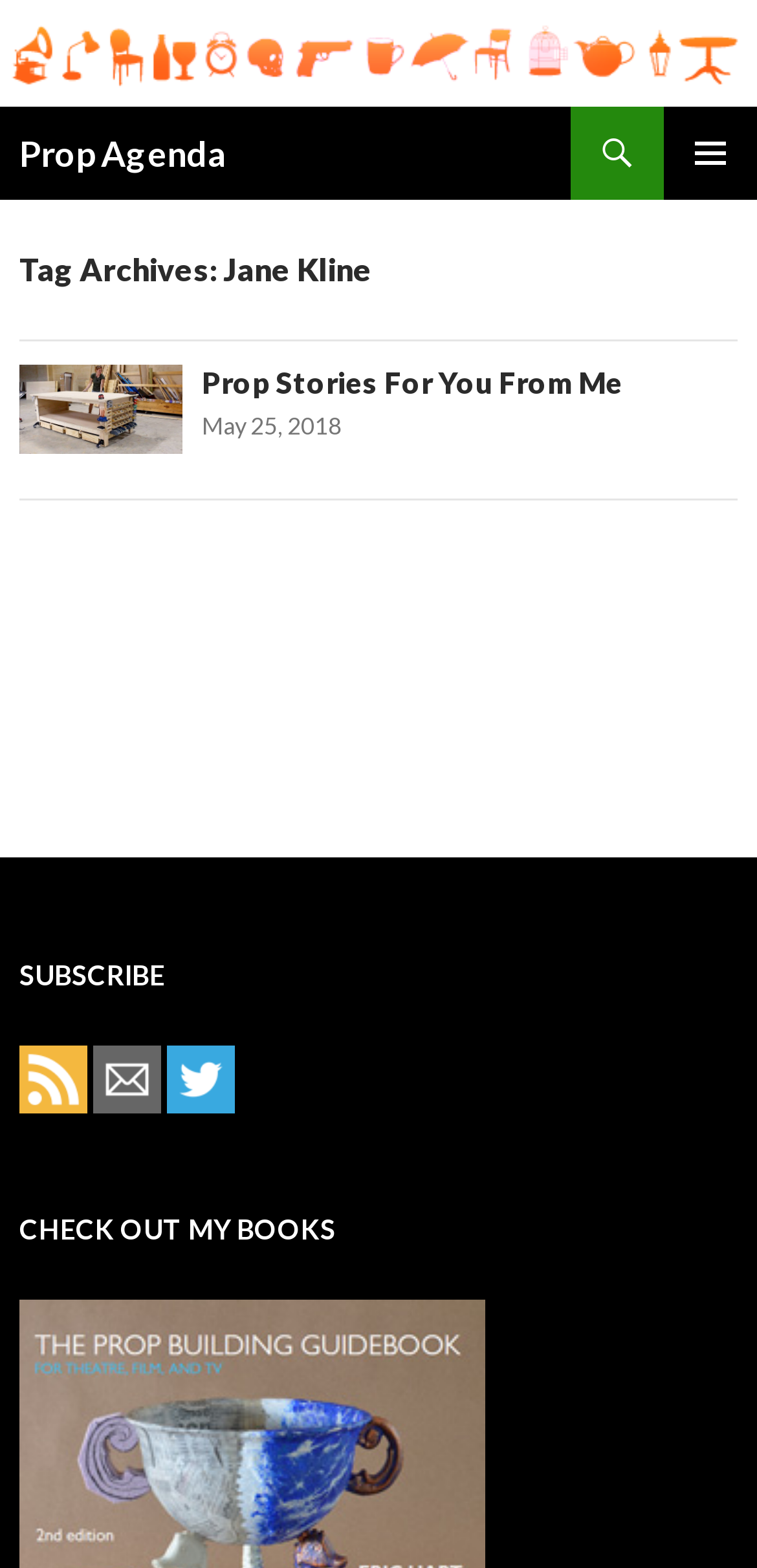Answer the question with a brief word or phrase:
What is the category of the current page?

Tag Archives: Jane Kline